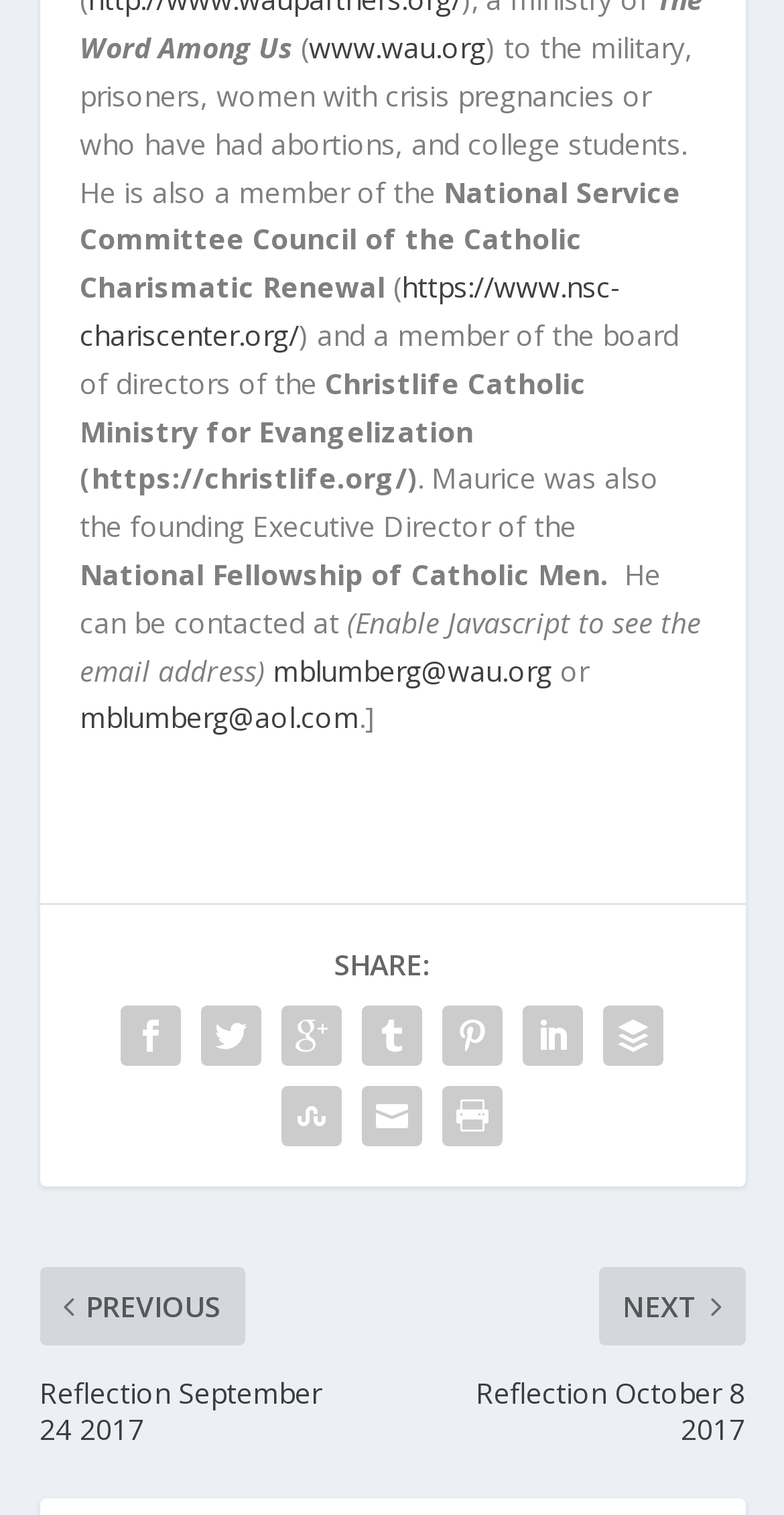What is the name of the ministry Maurice was the founding Executive Director of?
Give a detailed and exhaustive answer to the question.

The name of the ministry Maurice was the founding Executive Director of can be found by looking at the text that mentions 'He was also the founding Executive Director of the'. The name of the ministry is the National Fellowship of Catholic Men.